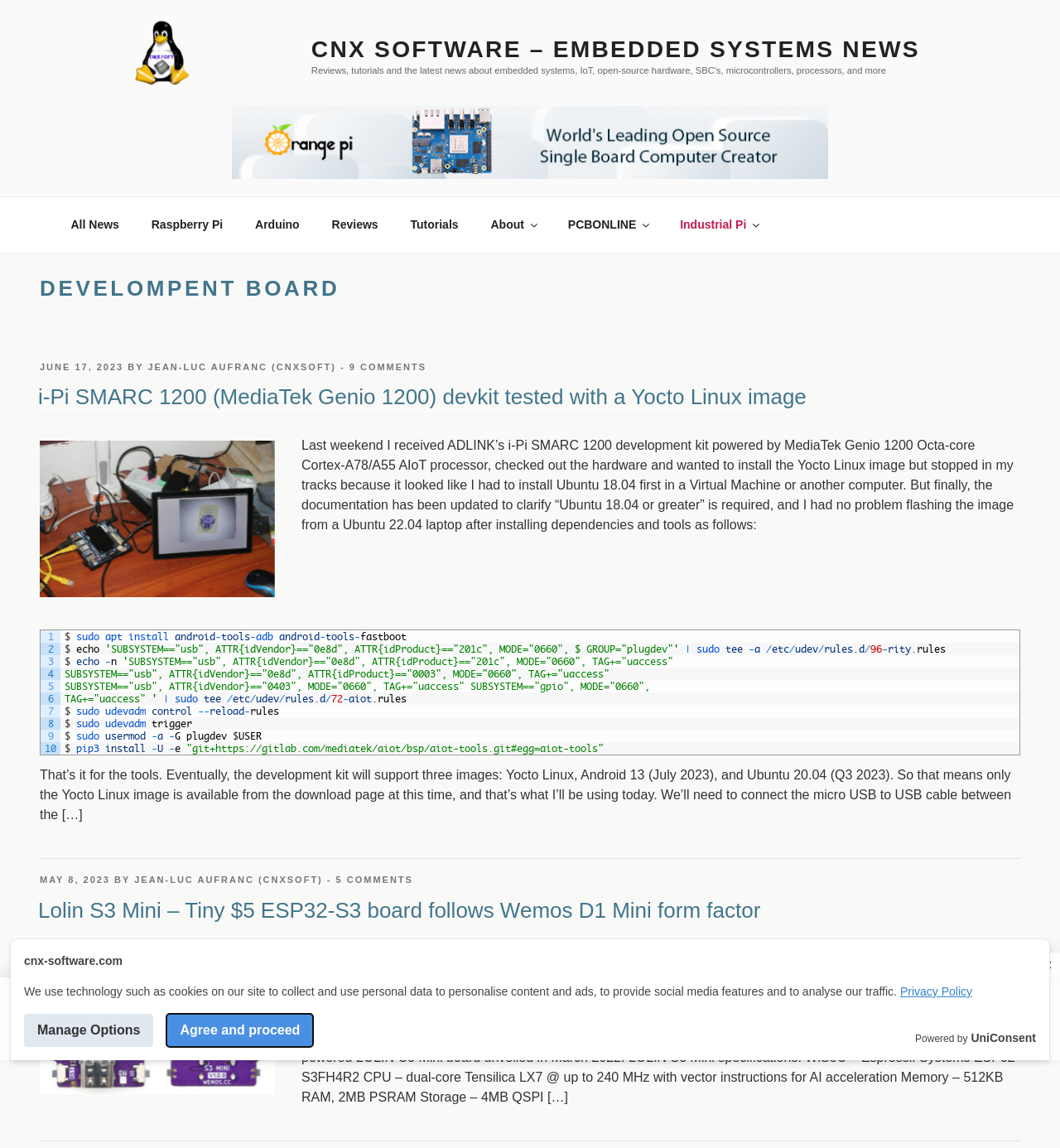What is the topic of the first article?
Look at the image and construct a detailed response to the question.

The first article has a heading 'i-Pi SMARC 1200 (MediaTek Genio 1200) devkit tested with a Yocto Linux image', which suggests that the topic of the first article is the i-Pi SMARC 1200 devkit.